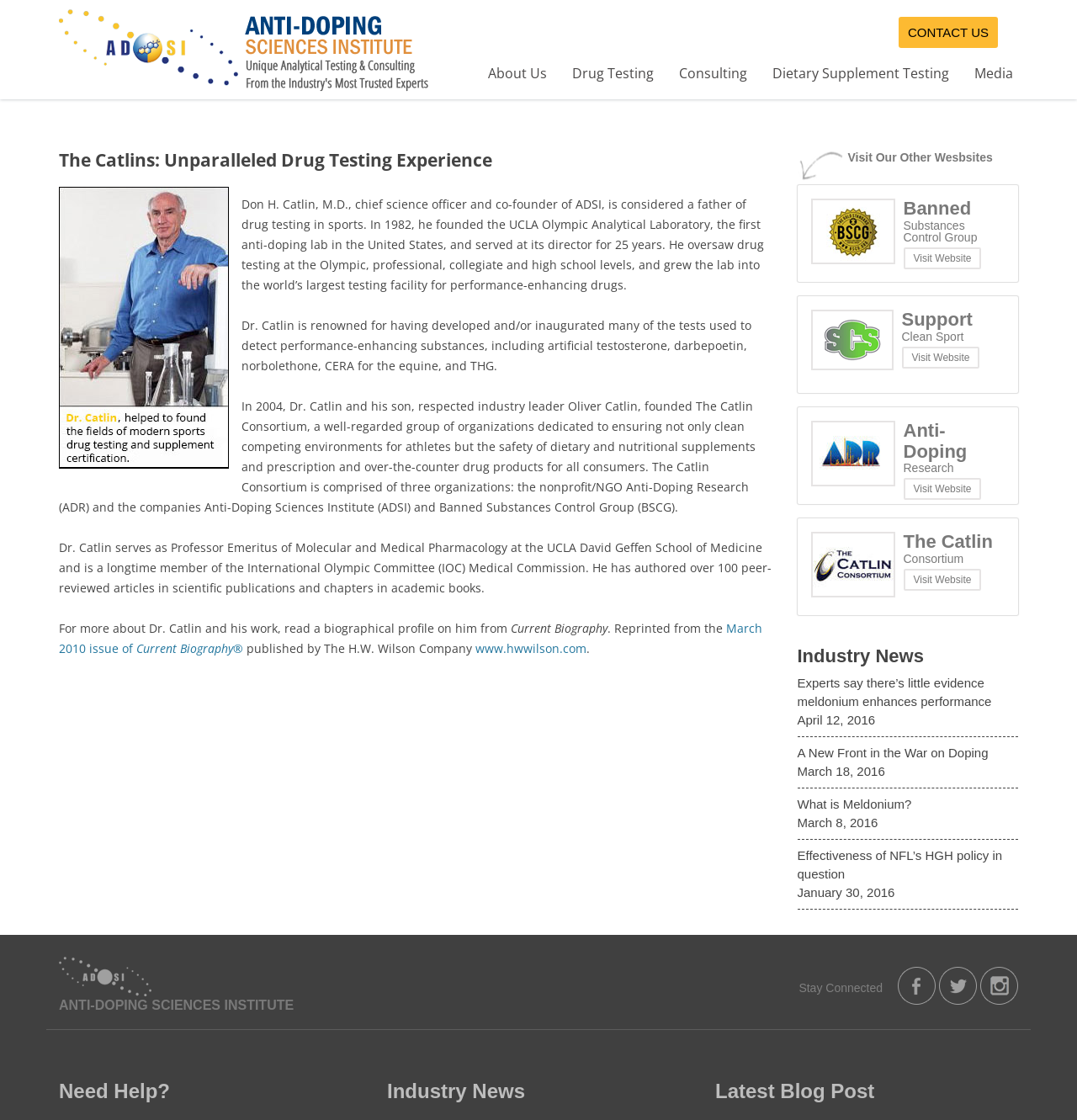Determine the bounding box for the UI element described here: "Contact us".

[0.834, 0.015, 0.927, 0.043]